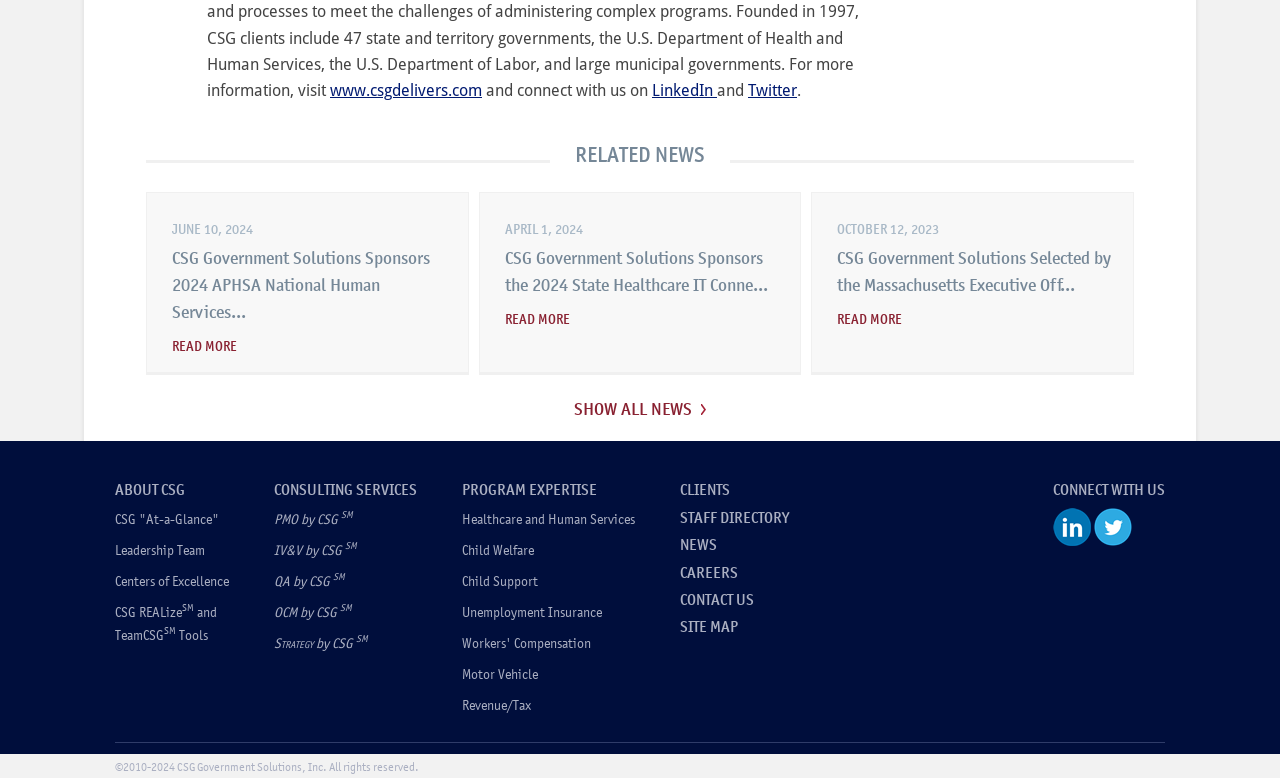Pinpoint the bounding box coordinates of the clickable element to carry out the following instruction: "Connect with us on Twitter."

[0.855, 0.685, 0.884, 0.705]